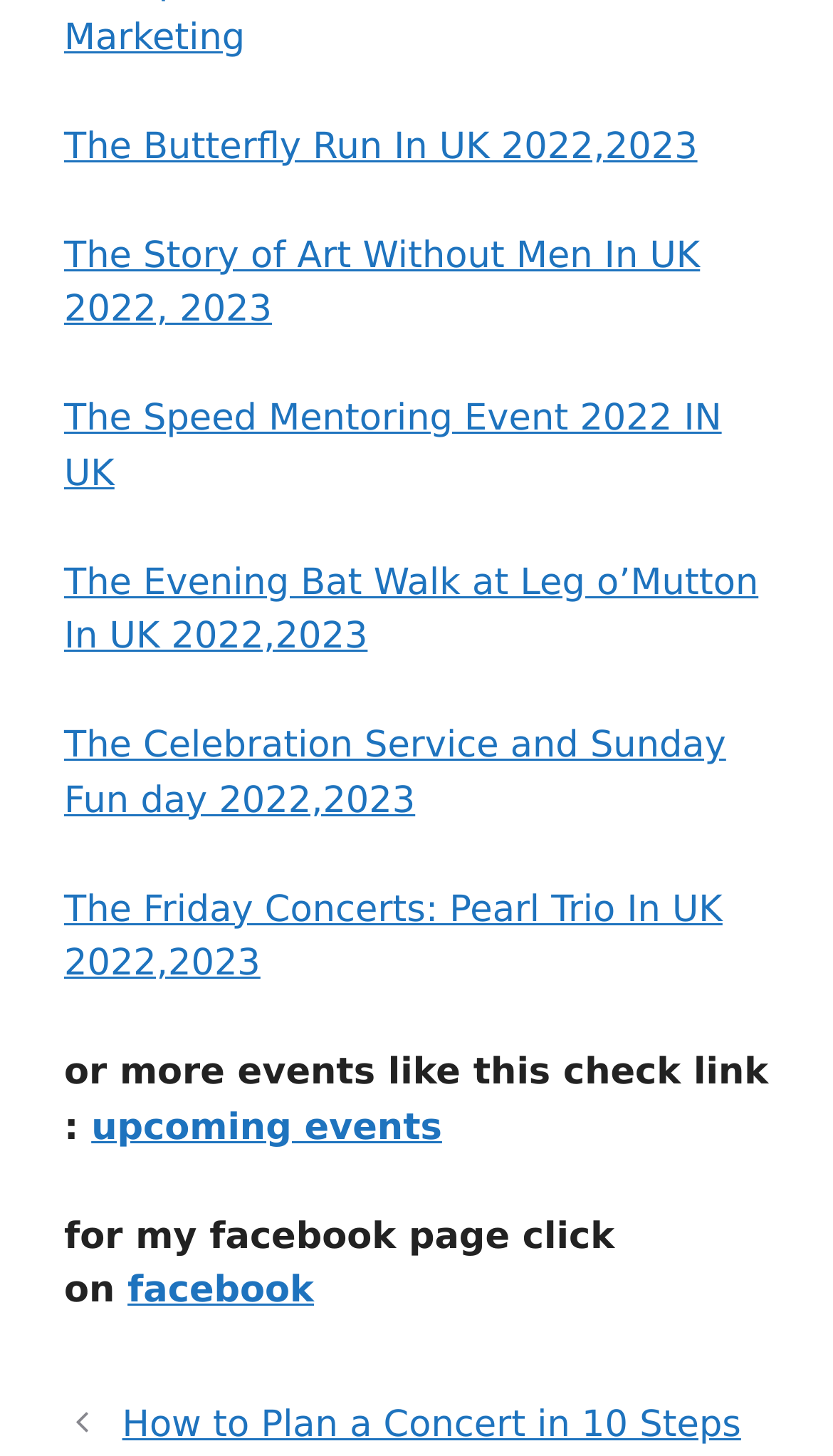Carefully observe the image and respond to the question with a detailed answer:
What type of events are listed on this webpage?

Based on the links provided on the webpage, such as 'The Butterfly Run In UK 2022,2023', 'The Friday Concerts: Pearl Trio In UK 2022,2023', and 'The Celebration Service and Sunday Fun day 2022,2023', it appears that this webpage lists various events and activities, including concerts, runs, and celebrations.